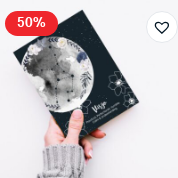What is the purpose of the heart icon?
Can you provide an in-depth and detailed response to the question?

The heart icon is likely representing an option to add the product to a wishlist, as it is a common symbol used in e-commerce websites to allow users to save products for later.